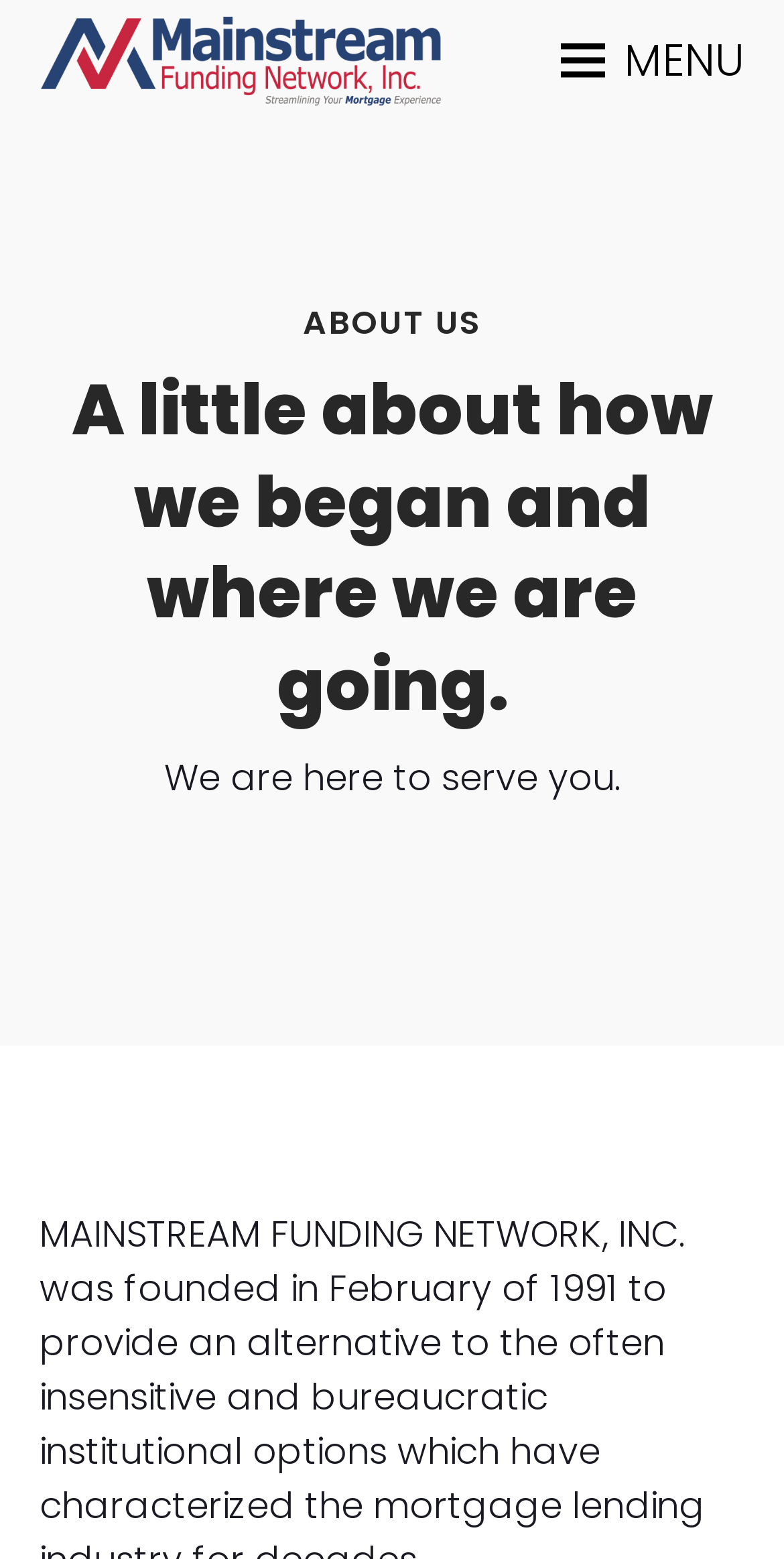What is the name of the company?
Using the image as a reference, answer the question in detail.

The company name can be found in the link element with the text 'Mainstream Funding Network, Inc.' which is also accompanied by an image with the same name. This suggests that the company name is prominently displayed on the webpage.